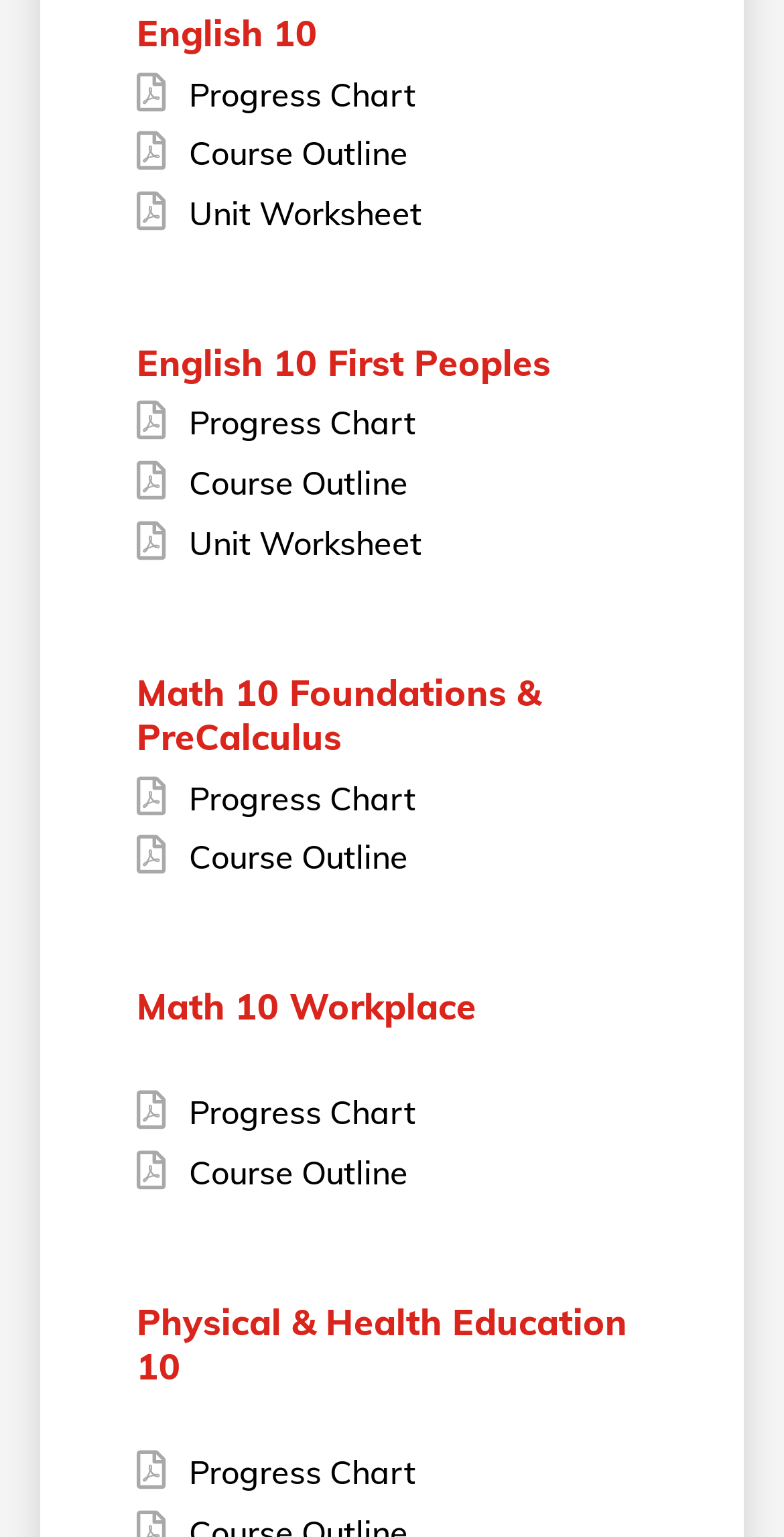Identify the bounding box coordinates necessary to click and complete the given instruction: "Choose Archives".

None